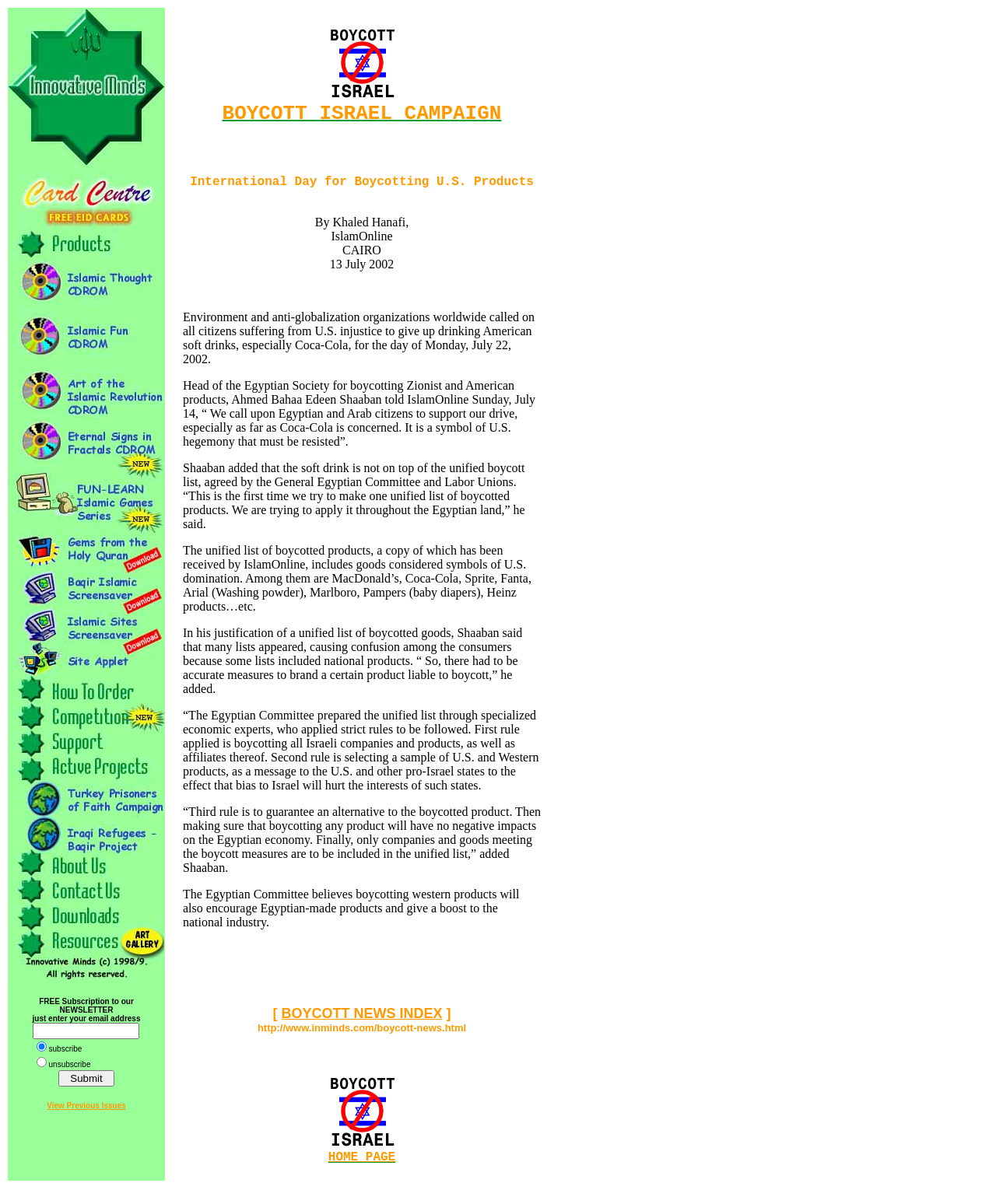Detail the various sections and features present on the webpage.

The webpage is about the "Boycott Israel News" campaign, with a focus on the International Day for Boycotting U.S. Products. At the top of the page, there is a table with a newsletter subscription form, where users can enter their email address to receive updates. Below the form, there is a news article about the boycott campaign, which includes a detailed report on the Egyptian Society for boycotting Zionist and American products and their efforts to promote a unified list of boycotted products.

The article is divided into several paragraphs, with headings and subheadings. There are also several links and images scattered throughout the article, including a link to the "Boycott News Index" and a "HOME PAGE" link. The article discusses the reasons behind the boycott, the products that are being targeted, and the impact of the boycott on the Egyptian economy.

On the right side of the page, there is a column with a series of links, including a link to "View Previous Issues" of the newsletter. At the bottom of the page, there is a small image and a few more links. Overall, the webpage is densely packed with information and has a cluttered layout.